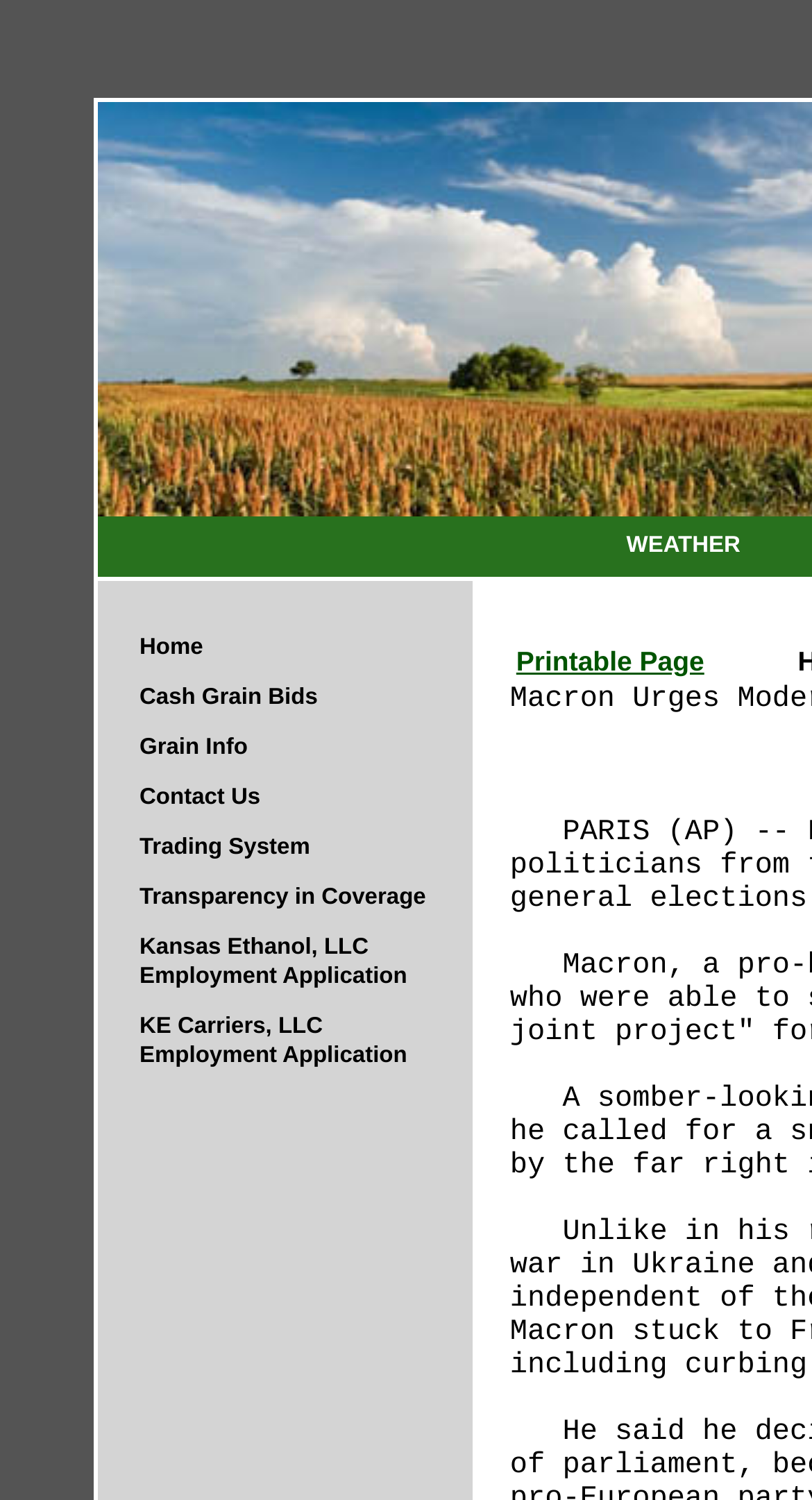Kindly determine the bounding box coordinates for the clickable area to achieve the given instruction: "Apply for Kansas Ethanol, LLC employment".

[0.121, 0.614, 0.582, 0.667]